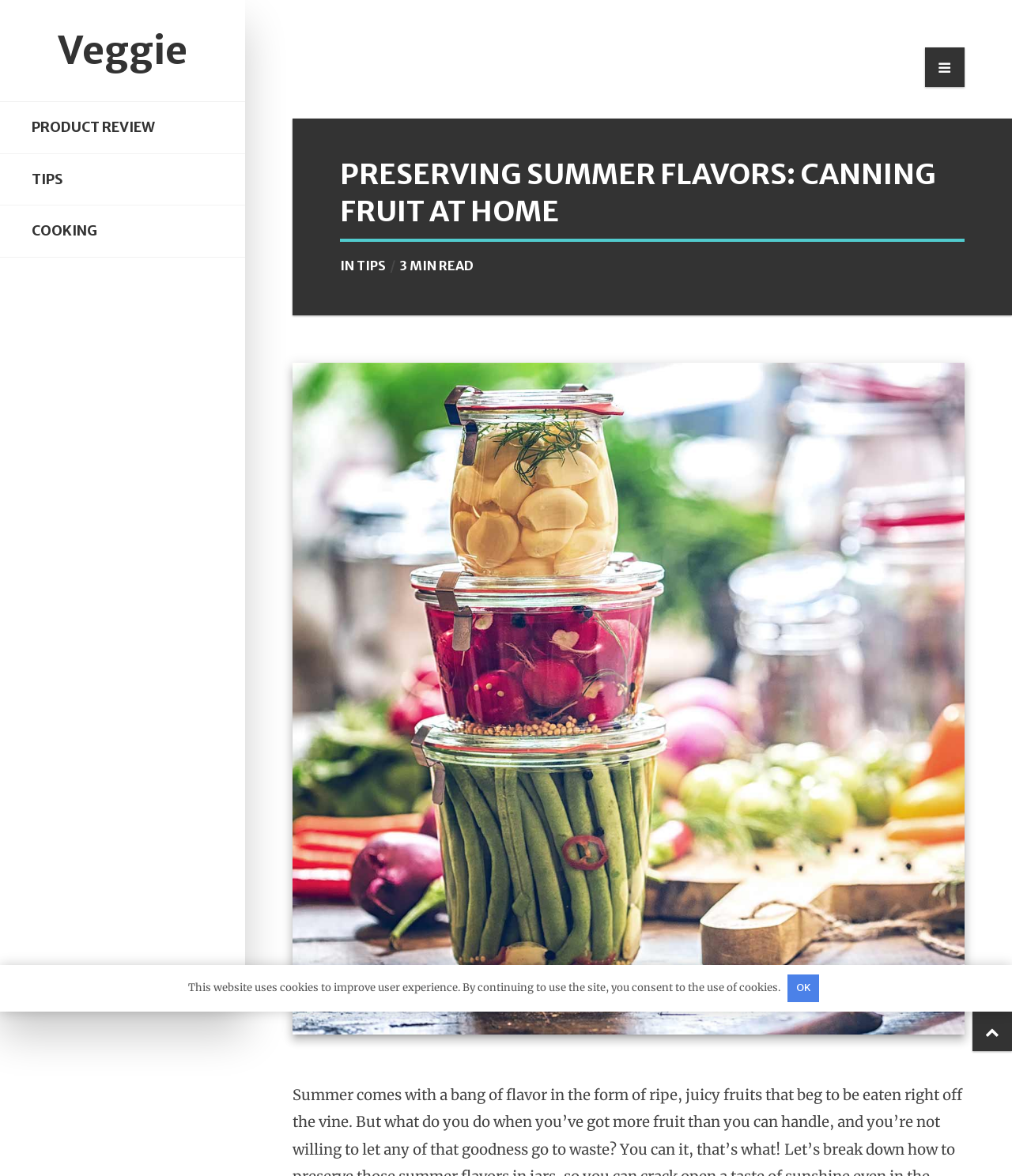What is the category of the article?
From the image, respond with a single word or phrase.

COOKING